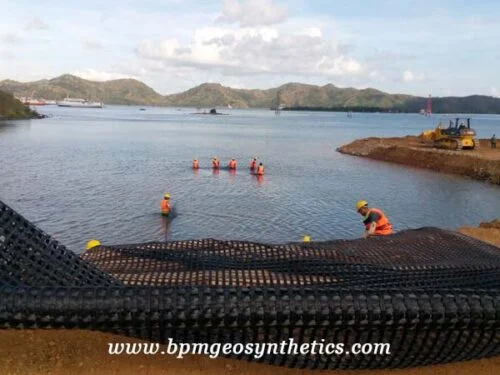Generate a detailed caption for the image.

The image showcases a construction site near a body of water, featuring individuals engaged in an engineering task related to geosynthetics. Workers, wearing bright orange vests and hard hats, can be seen wading in the water while others are positioned on the shore. The foreground displays a section of a geogrid, likely made from polymer materials, being properly laid out or inspected. In the background, rolling hills and a calm sea create a scenic backdrop, with vessels visible in the distance. This image is representative of the use of warp knitting polyester geogrids in civil engineering projects, showcasing their application in water management and land stabilization efforts. The visual highlights the professional engagement of Best Project Material Co., Ltd. (BPM), a company that manufactures and supplies geosynthetic products.